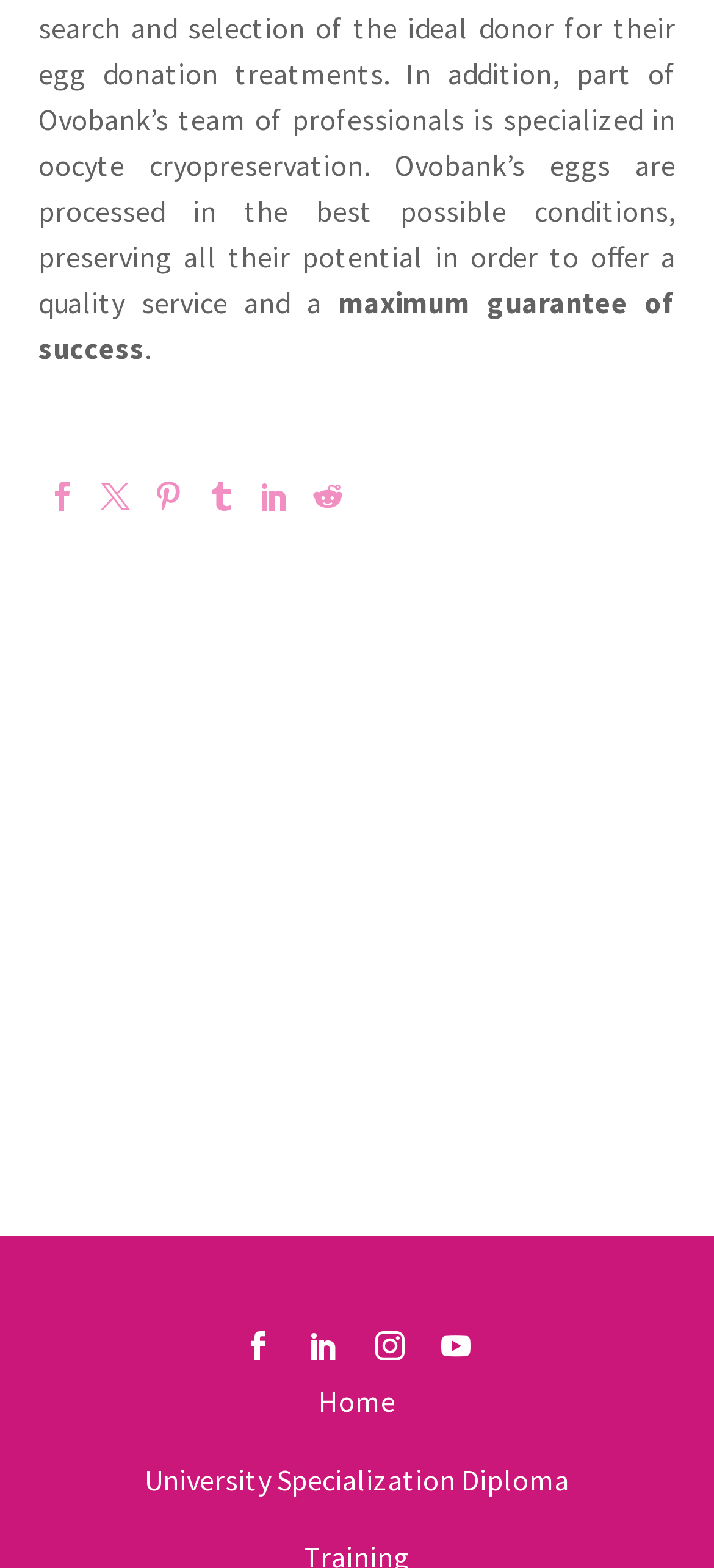Determine the bounding box coordinates for the clickable element to execute this instruction: "click the link to ask a question". Provide the coordinates as four float numbers between 0 and 1, i.e., [left, top, right, bottom].

[0.269, 0.549, 0.731, 0.595]